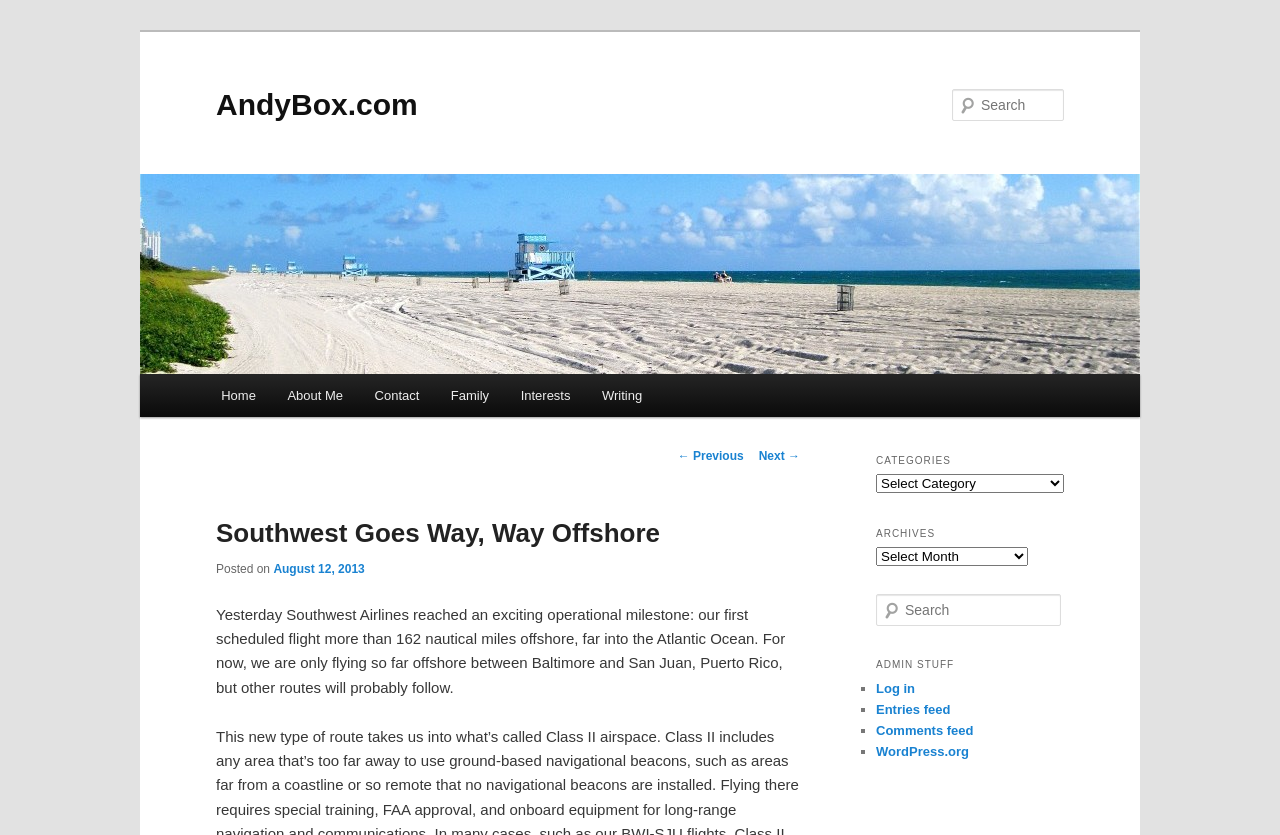Find the bounding box coordinates of the clickable area required to complete the following action: "Read the previous post".

[0.529, 0.538, 0.581, 0.555]